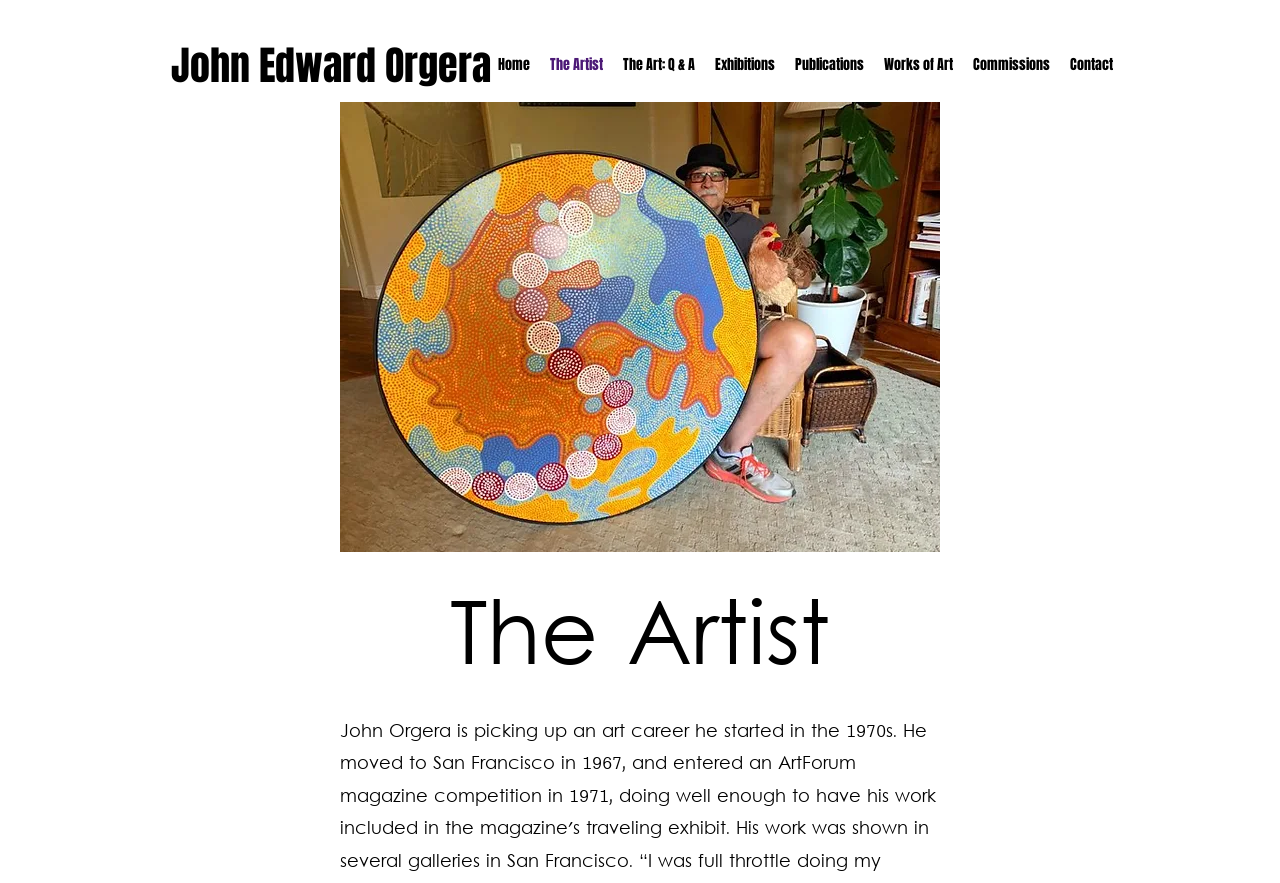What is the last navigation link?
Refer to the image and give a detailed answer to the question.

I examined the navigation section and found that the last link is 'Contact', which is located at the bottom-right corner of the navigation section.